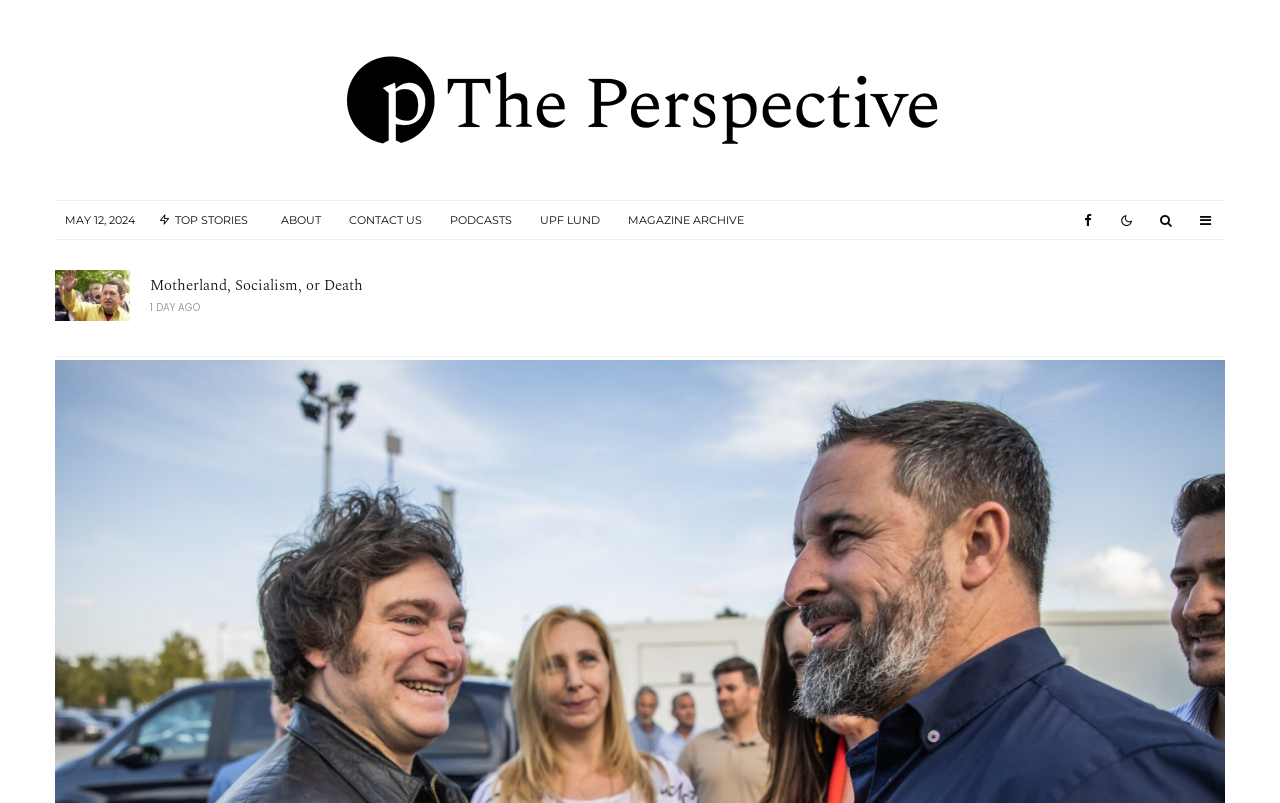Can you give a detailed response to the following question using the information from the image? Are the social media links at the top or bottom of the webpage?

I looked at the social media link elements, such as Facebook, and found their bounding box coordinates. Their y1 and y2 values are relatively small, indicating that they are located at the top of the webpage.